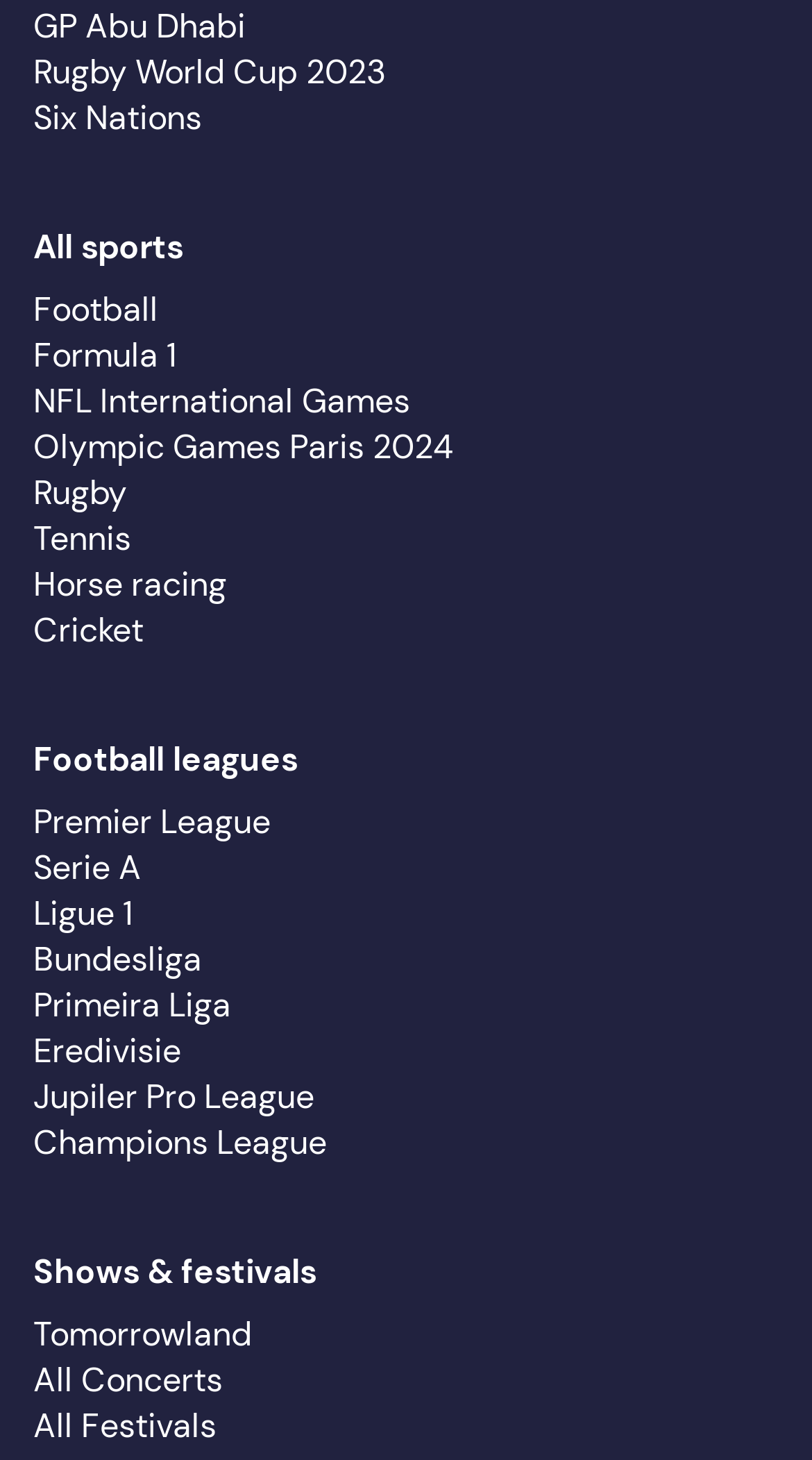Locate the bounding box coordinates of the element that should be clicked to fulfill the instruction: "Check out NFL International Games".

[0.041, 0.26, 0.505, 0.29]